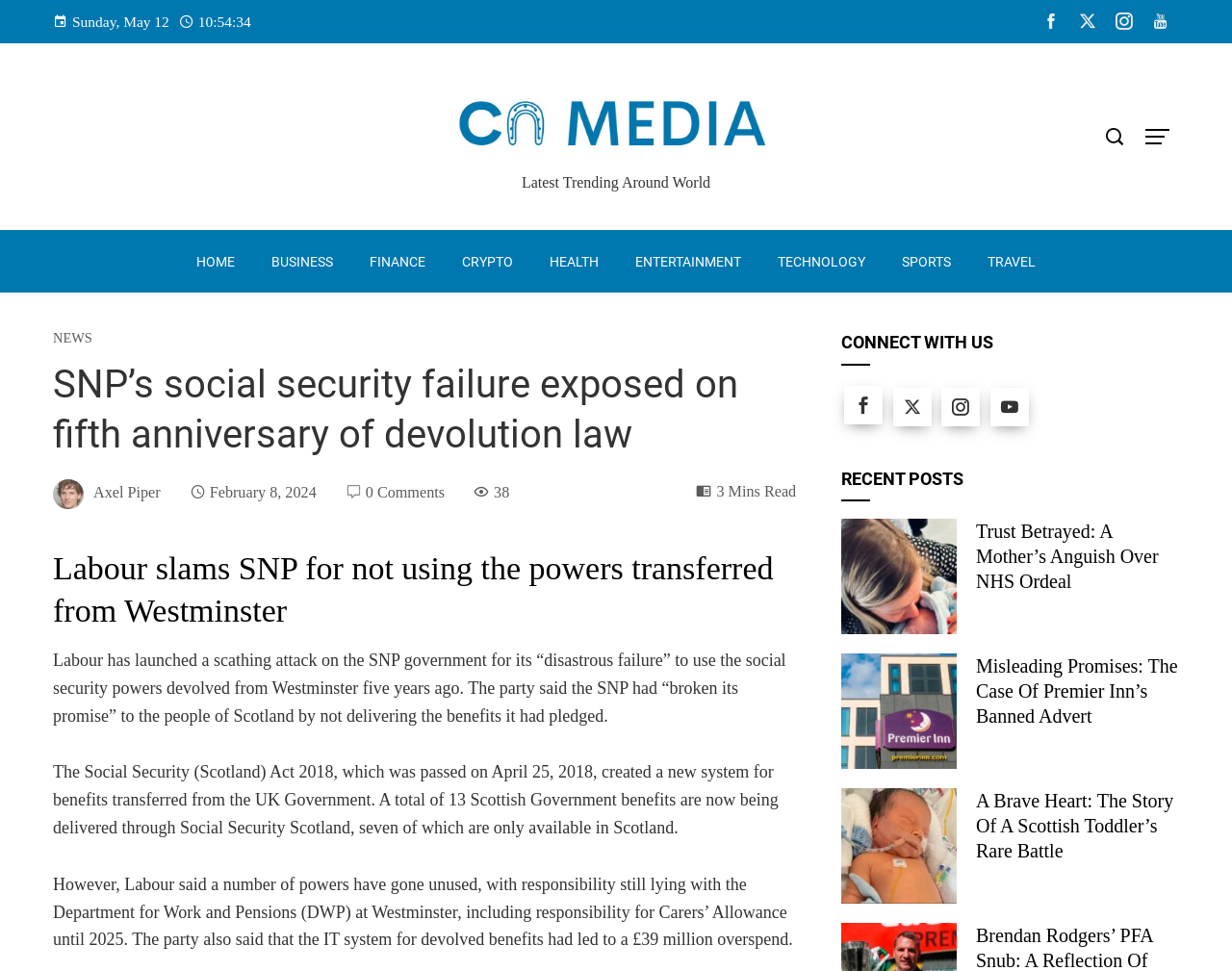Please identify the bounding box coordinates of the element that needs to be clicked to perform the following instruction: "Read the article 'Labour slams SNP for not using the powers transferred from Westminster'".

[0.043, 0.564, 0.646, 0.651]